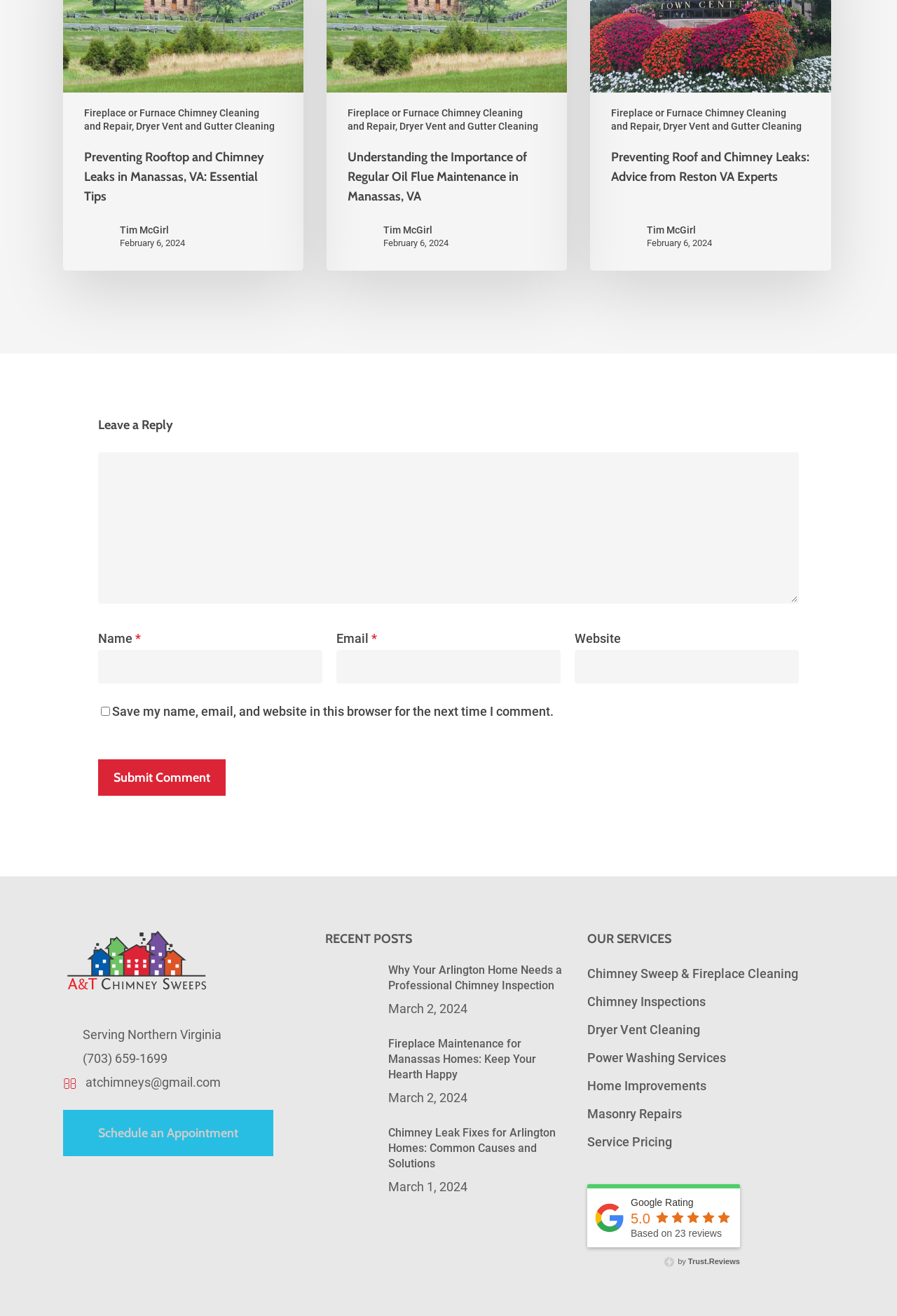Using the format (top-left x, top-left y, bottom-right x, bottom-right y), and given the element description, identify the bounding box coordinates within the screenshot: Chimney Sweep & Fireplace Cleaning

[0.655, 0.734, 0.89, 0.745]